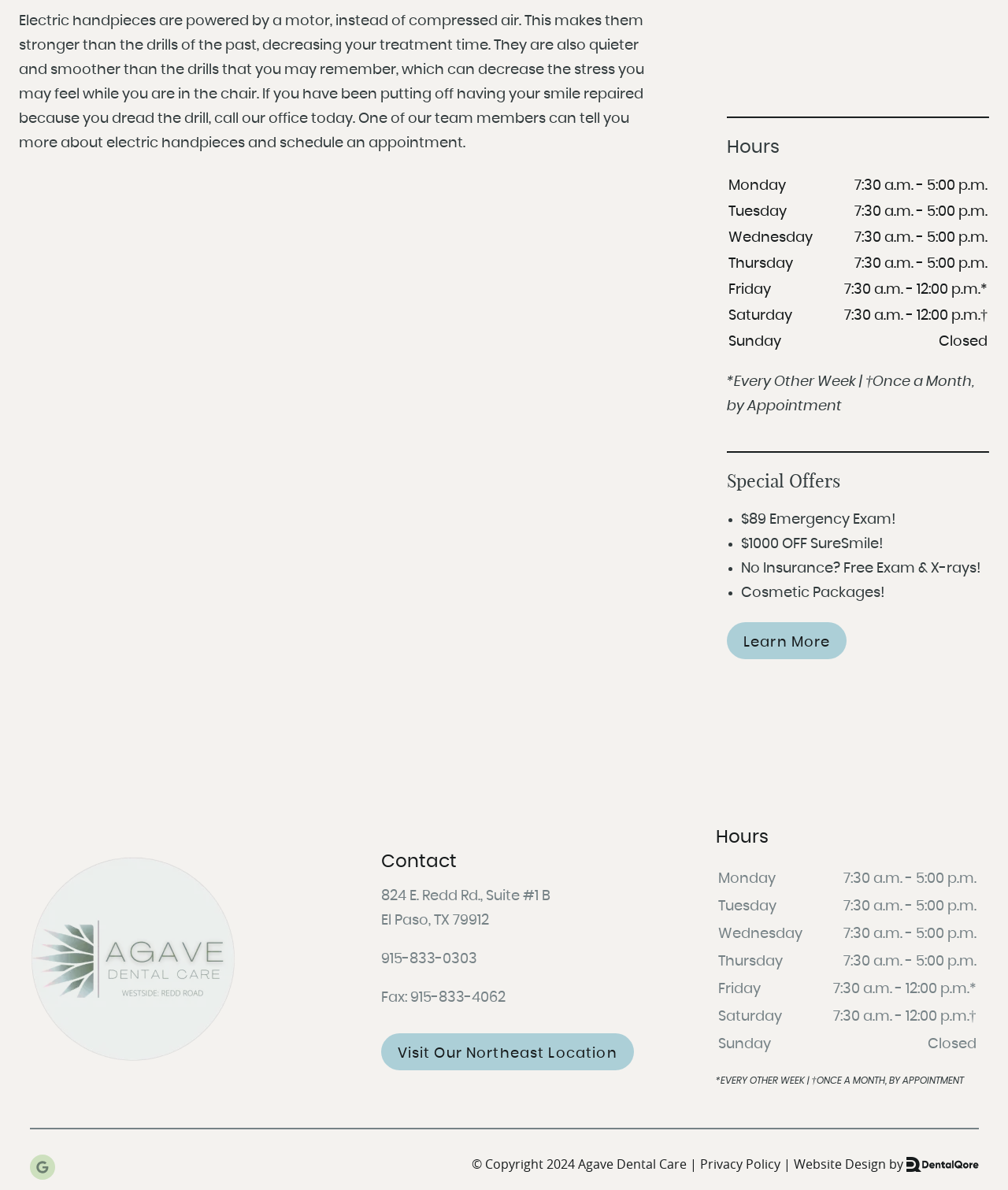What are the office hours on Monday? Analyze the screenshot and reply with just one word or a short phrase.

7:30 a.m. - 5:00 p.m.